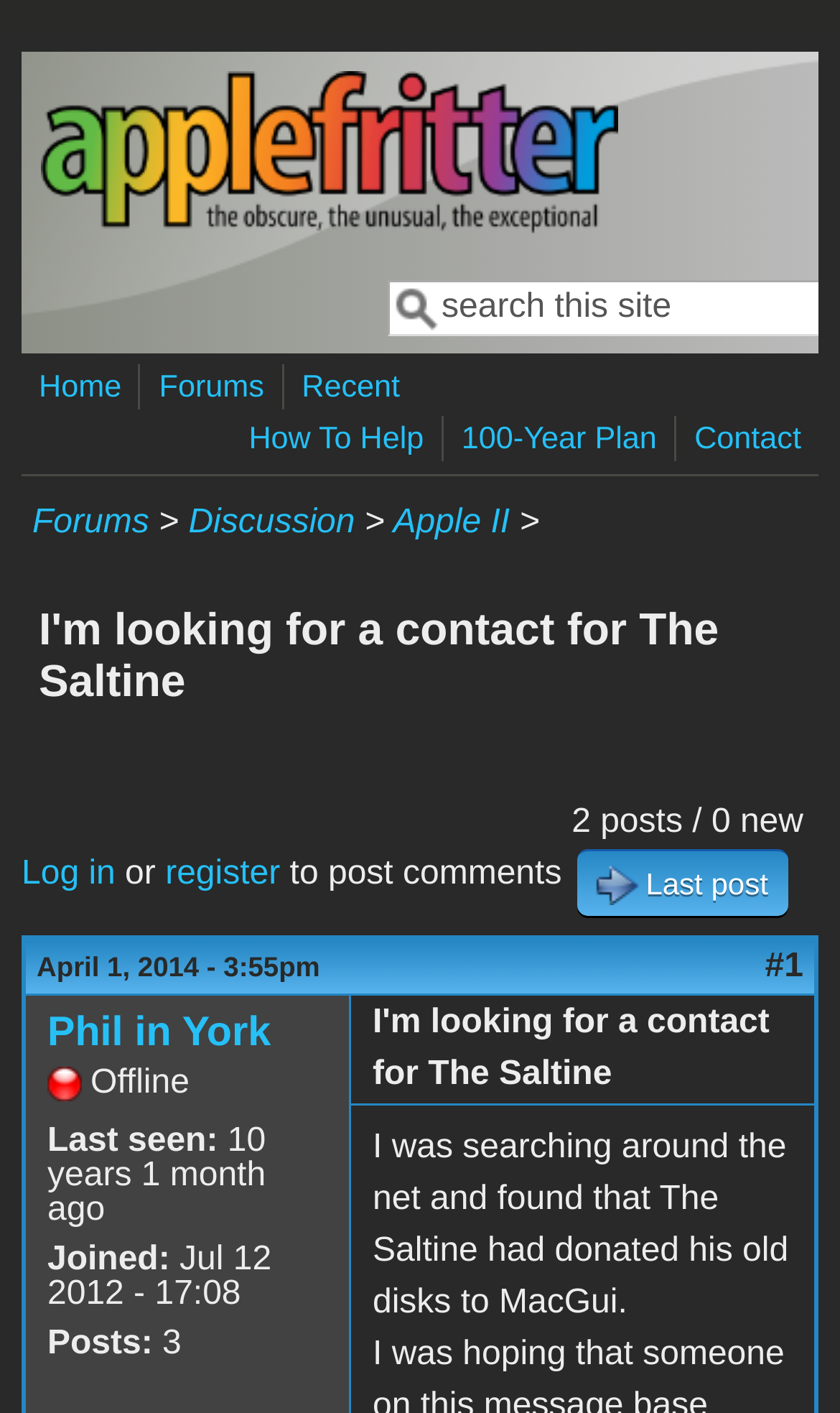Write a detailed summary of the webpage.

This webpage appears to be a forum or discussion board focused on Apple-related topics. At the top, there is a navigation menu with links to "Home", "Forums", "Recent", "How To Help", "100-Year Plan", and "Contact". Below this menu, there is a search form with a label "Search this site" and a heading "Search form".

The main content of the page is a discussion thread titled "I'm looking for a contact for The Saltine". The thread has two posts, with the most recent one being from April 1, 2014. The post is written by a user named "Phil in York" and contains a message about searching for information on The Saltine and finding that they had donated old disks to MacGui.

To the right of the thread title, there is a section displaying information about the user "Phil in York", including their status as "Offline", the date they were last seen, the date they joined the forum, and the number of posts they have made.

At the bottom of the page, there are links to "Log in" or "register" to post comments, as well as a link to the "Last post" in the thread.